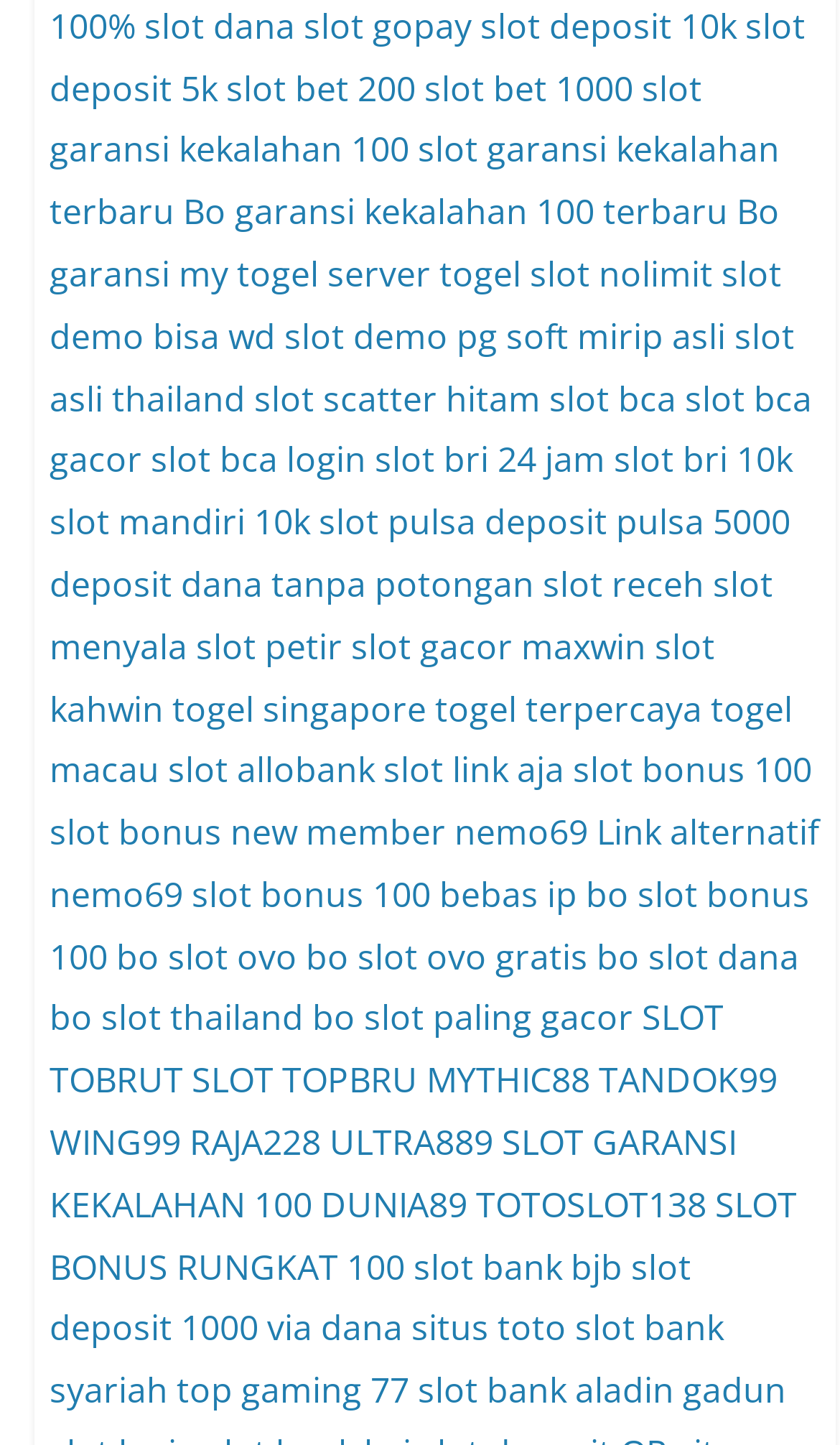Provide the bounding box coordinates, formatted as (top-left x, top-left y, bottom-right x, bottom-right y), with all values being floating point numbers between 0 and 1. Identify the bounding box of the UI element that matches the description: TANDOK99

[0.713, 0.731, 0.926, 0.764]